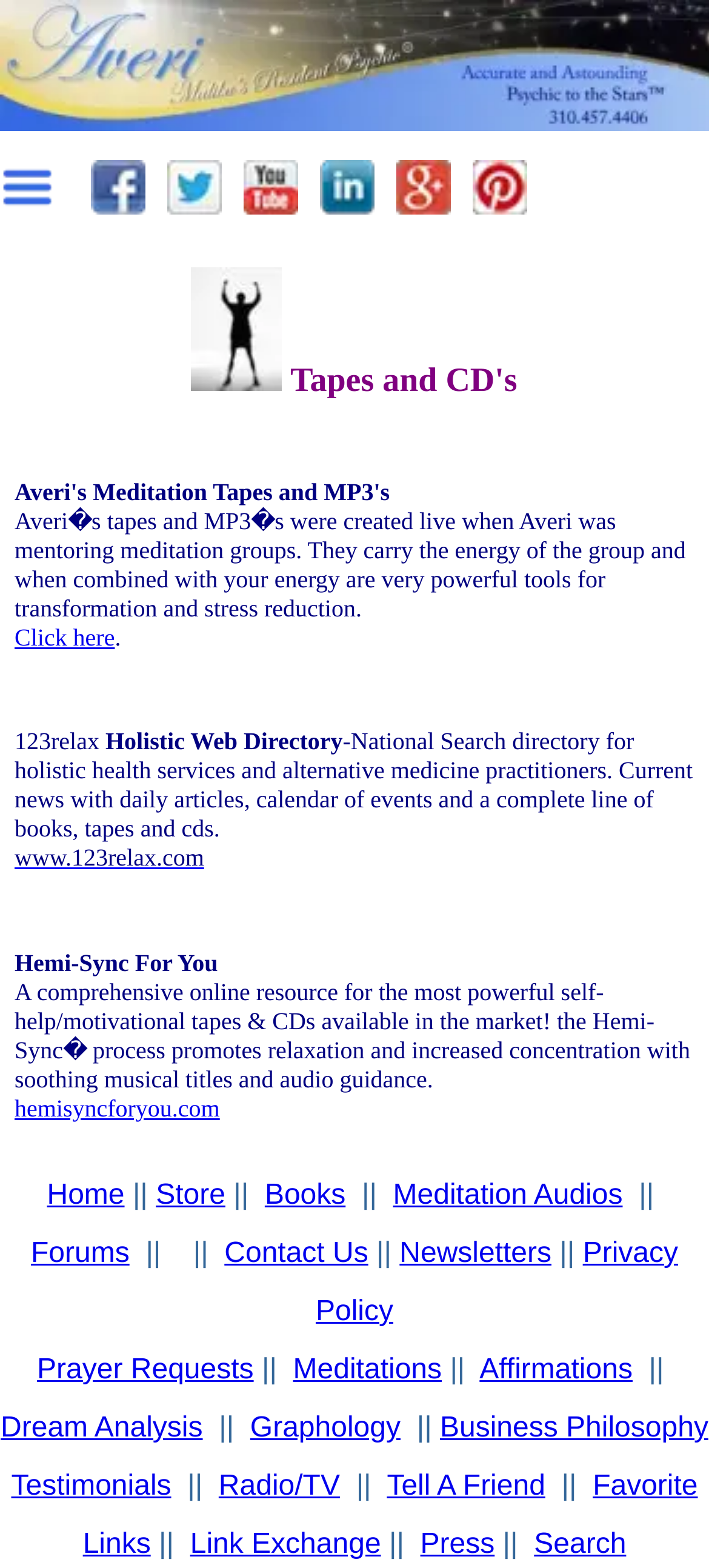Please find the bounding box coordinates of the element that you should click to achieve the following instruction: "Go to home page". The coordinates should be presented as four float numbers between 0 and 1: [left, top, right, bottom].

[0.066, 0.753, 0.176, 0.772]